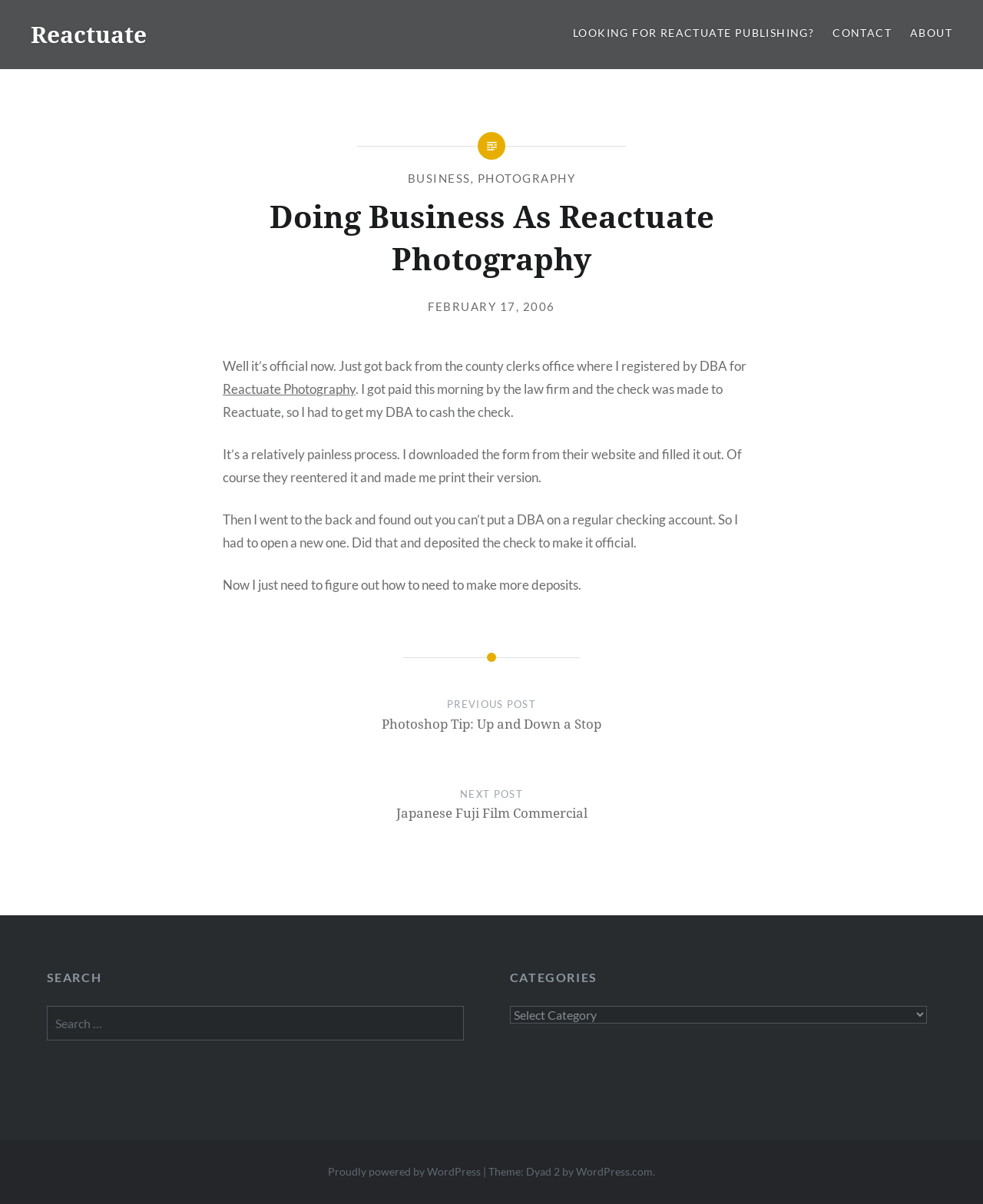Locate the coordinates of the bounding box for the clickable region that fulfills this instruction: "Click on the 'CONTACT' link".

[0.847, 0.02, 0.907, 0.035]